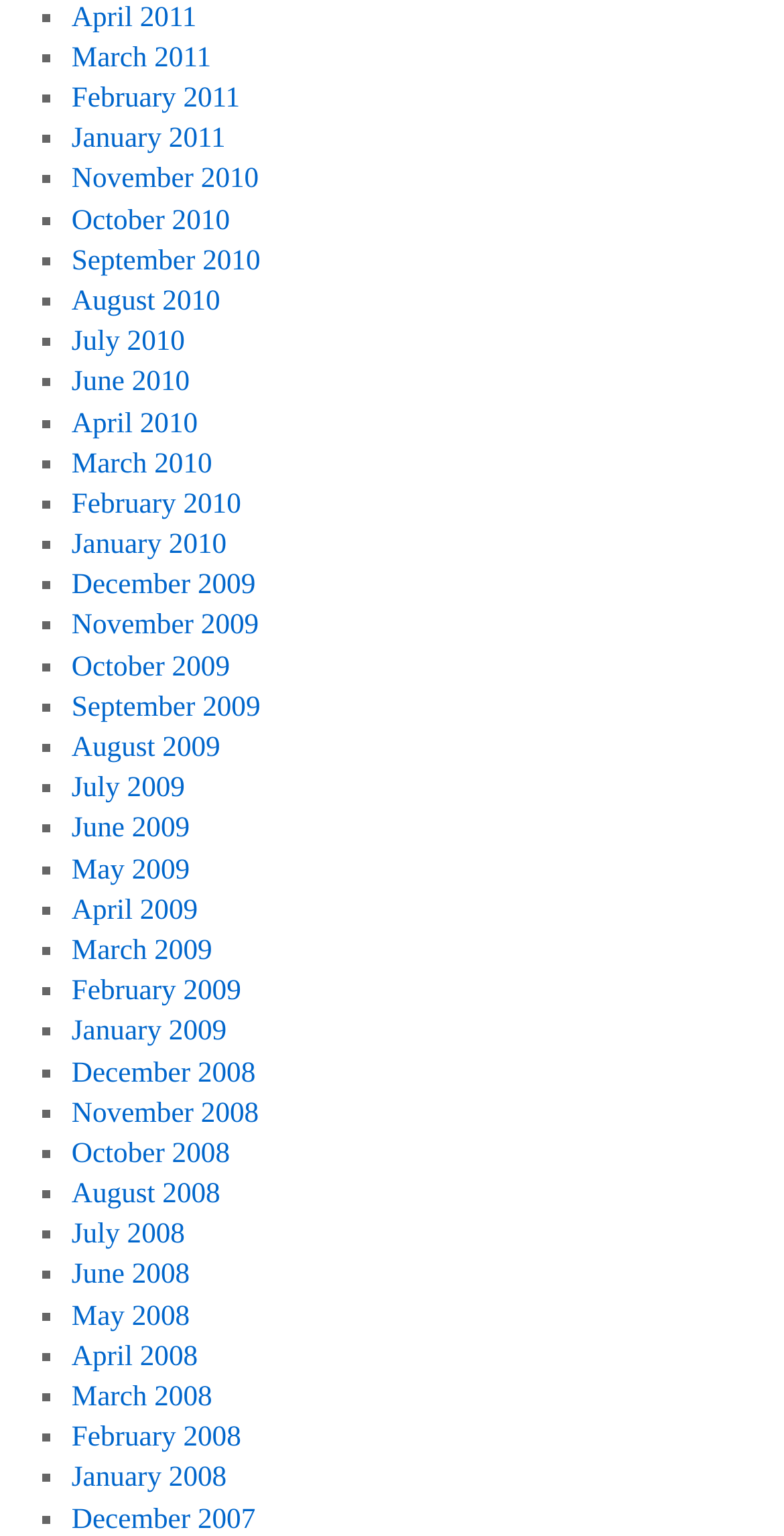Refer to the image and answer the question with as much detail as possible: Are there any months missing?

I checked the list of months and found that it is a continuous list of months from December 2007 to April 2011, with no gaps or missing months.